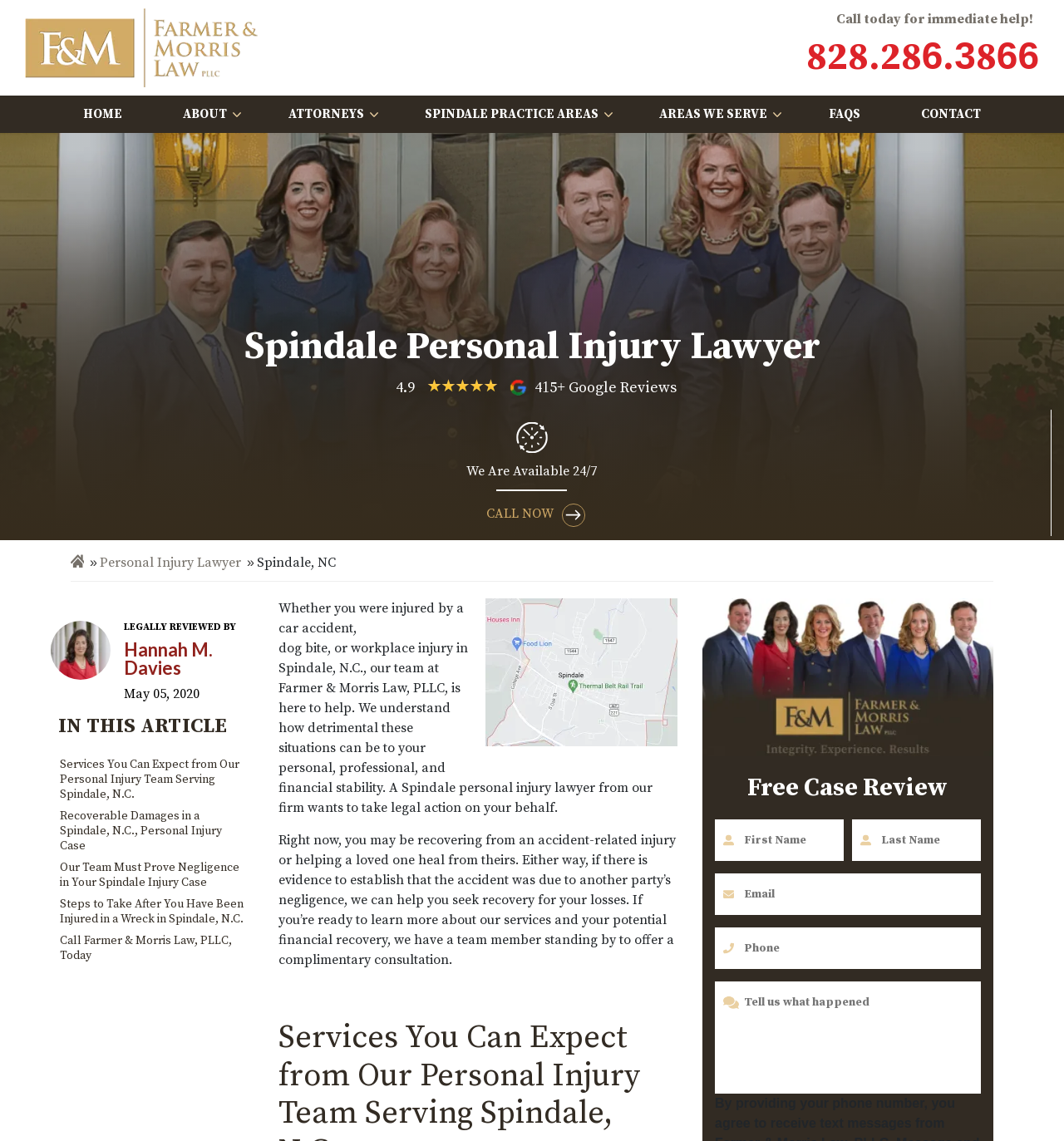Please determine the bounding box coordinates of the element to click in order to execute the following instruction: "Click the 'CONTACT' link". The coordinates should be four float numbers between 0 and 1, specified as [left, top, right, bottom].

[0.854, 0.084, 0.934, 0.117]